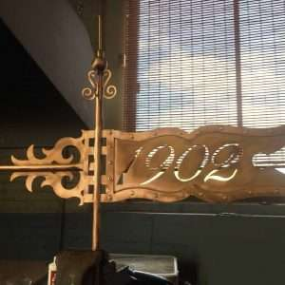Using the information in the image, give a detailed answer to the following question: What is the purpose of the weathervane?

The caption suggests that the weathervane is intended for decorative purposes atop buildings or churches, reflecting a significant year in history.